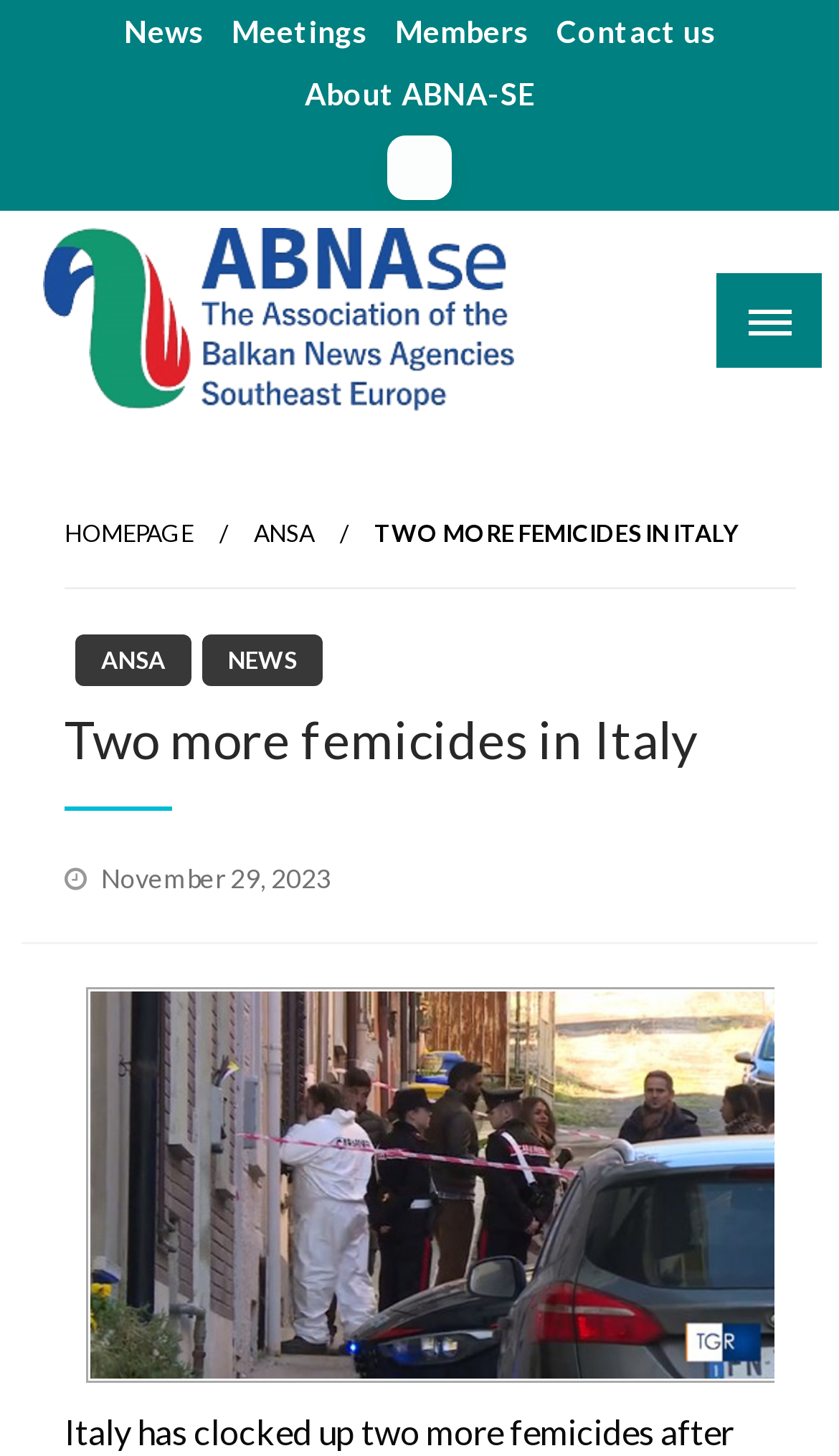Using the information in the image, could you please answer the following question in detail:
How many images are on the webpage?

I searched for images on the webpage and found only one image, which is located at the bottom of the article.